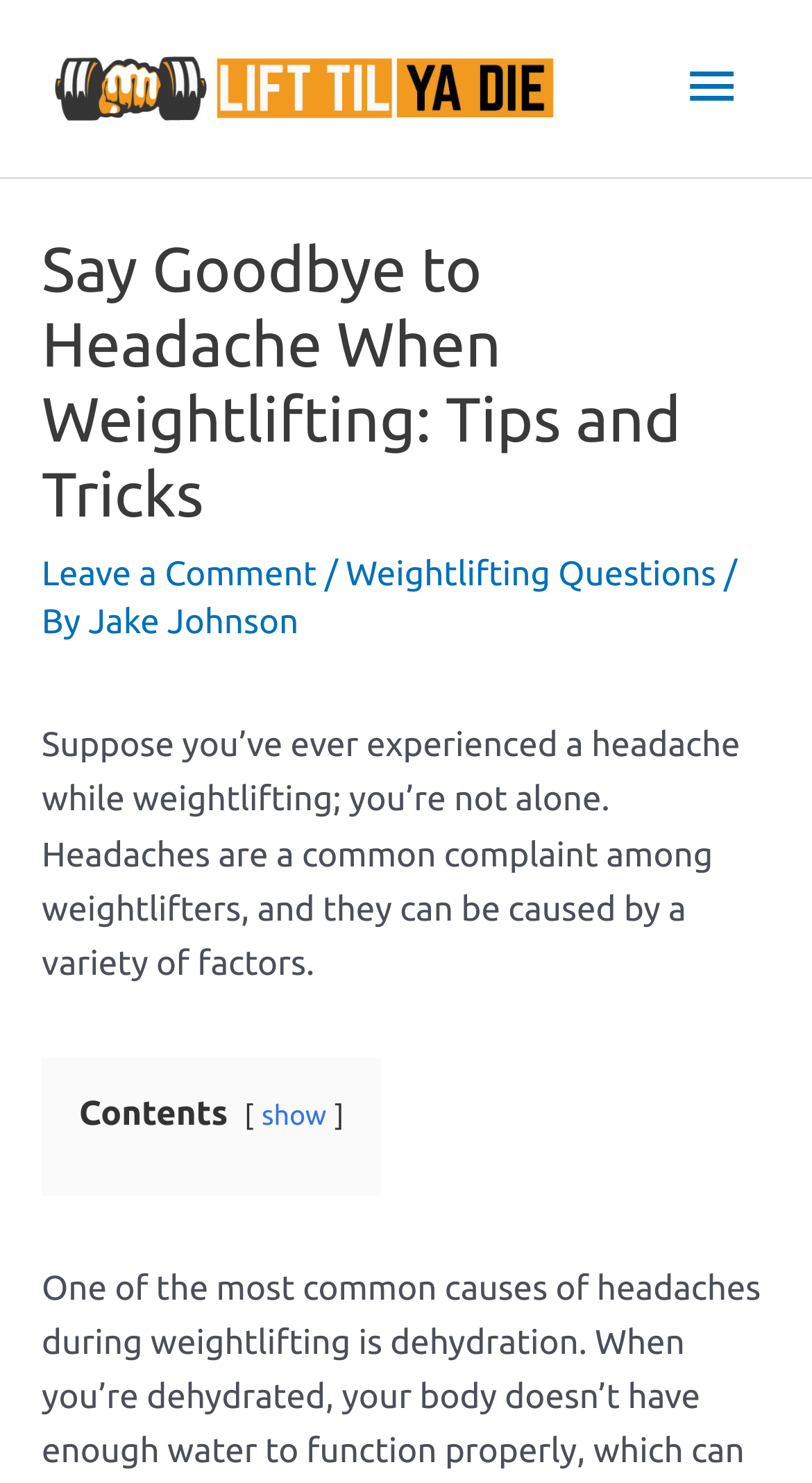Provide the bounding box coordinates of the UI element this sentence describes: "Jake Johnson".

[0.109, 0.408, 0.368, 0.433]